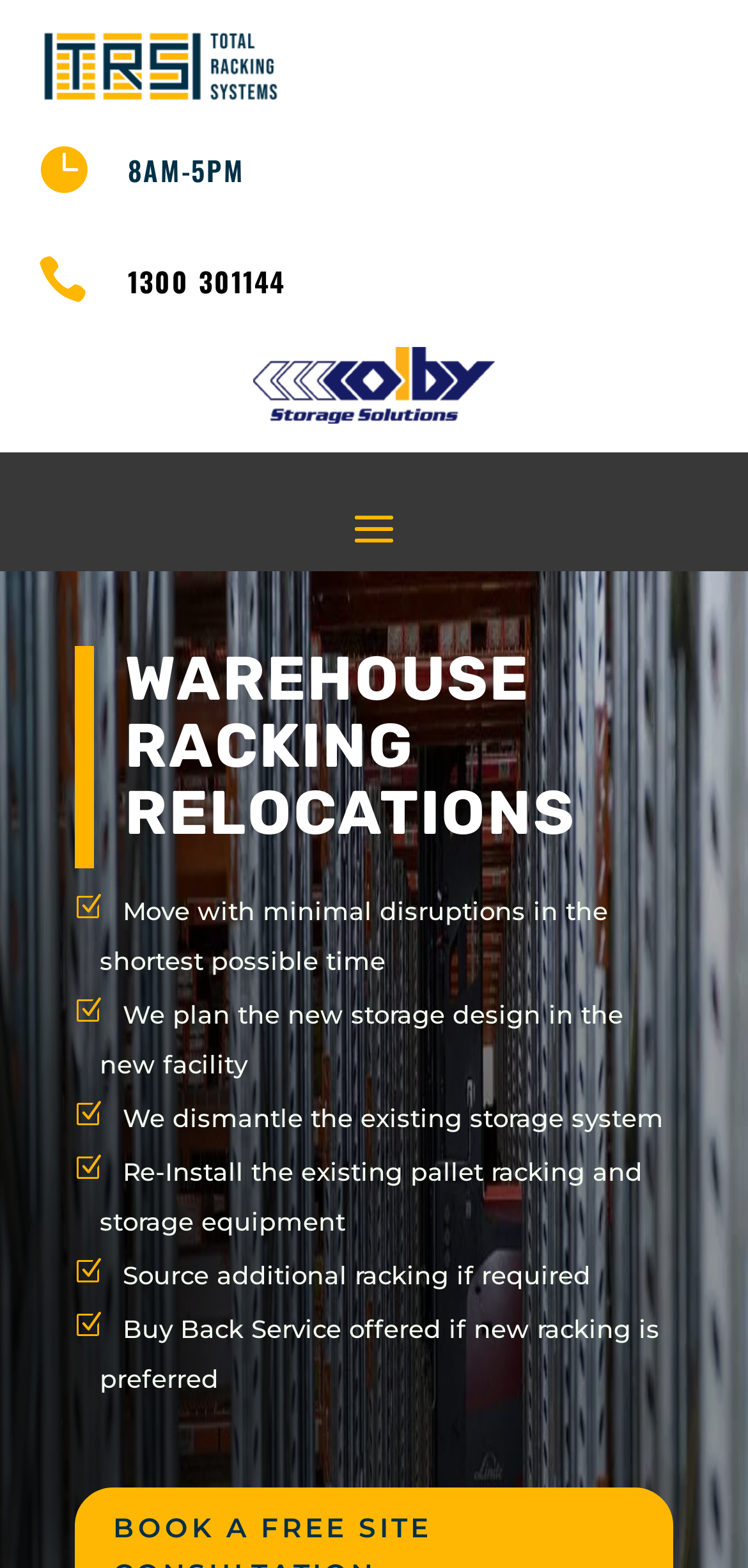Provide the bounding box coordinates of the HTML element described by the text: "1300 301144". The coordinates should be in the format [left, top, right, bottom] with values between 0 and 1.

[0.171, 0.166, 0.381, 0.192]